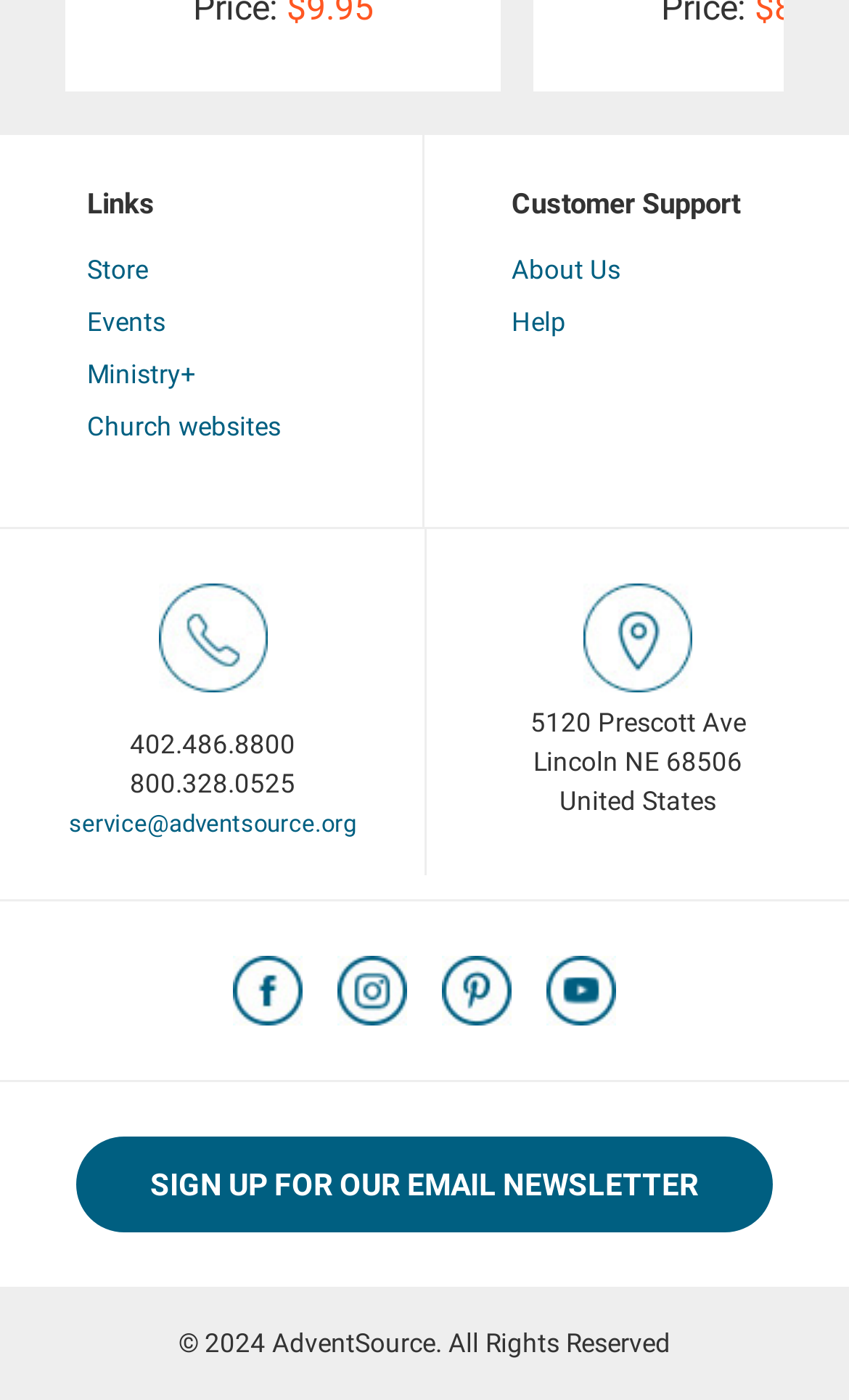Locate the bounding box coordinates of the UI element described by: "Store". The bounding box coordinates should consist of four float numbers between 0 and 1, i.e., [left, top, right, bottom].

[0.103, 0.181, 0.174, 0.203]